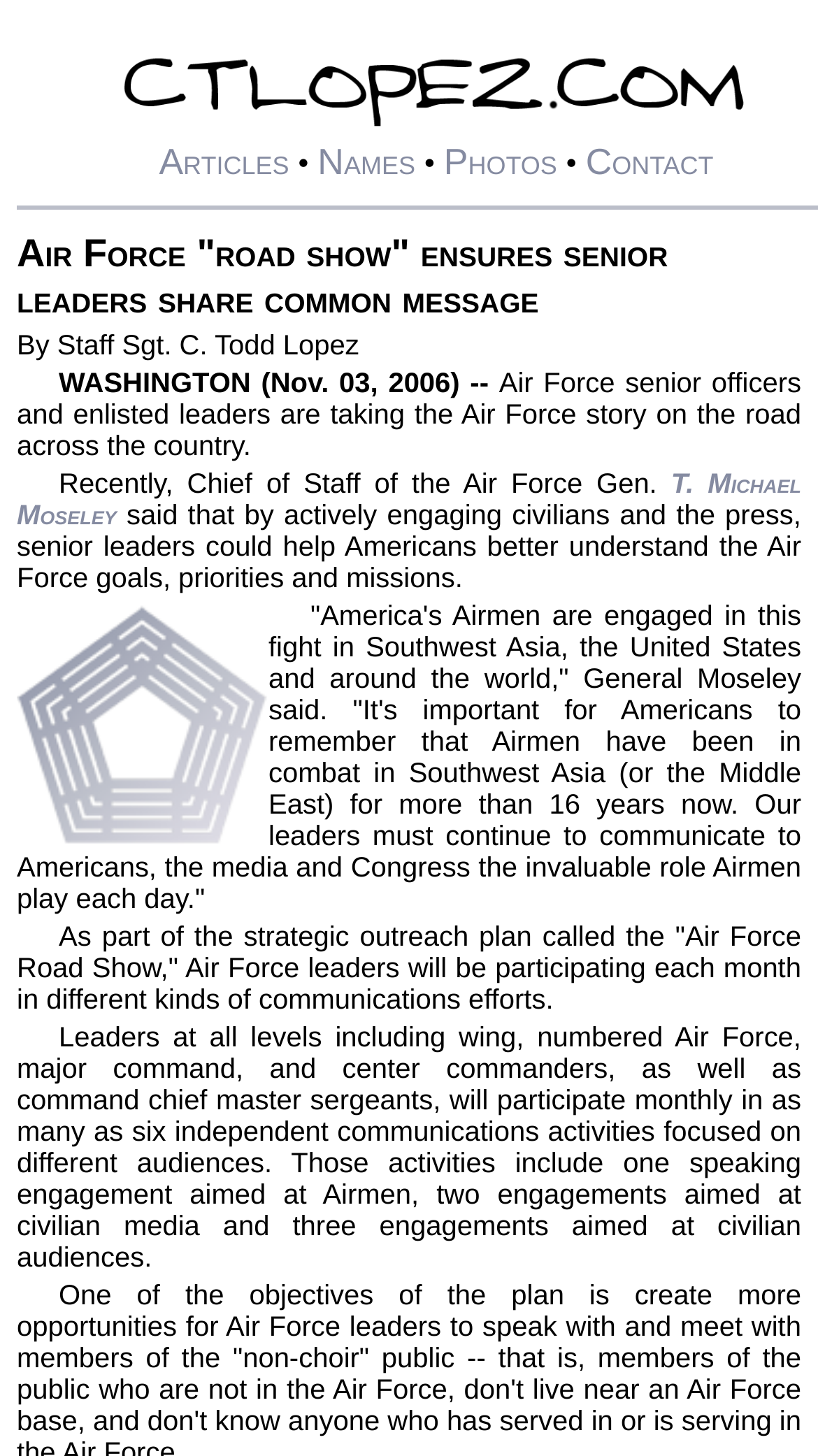Please provide the bounding box coordinate of the region that matches the element description: T. Michael Moseley. Coordinates should be in the format (top-left x, top-left y, bottom-right x, bottom-right y) and all values should be between 0 and 1.

[0.021, 0.321, 0.979, 0.364]